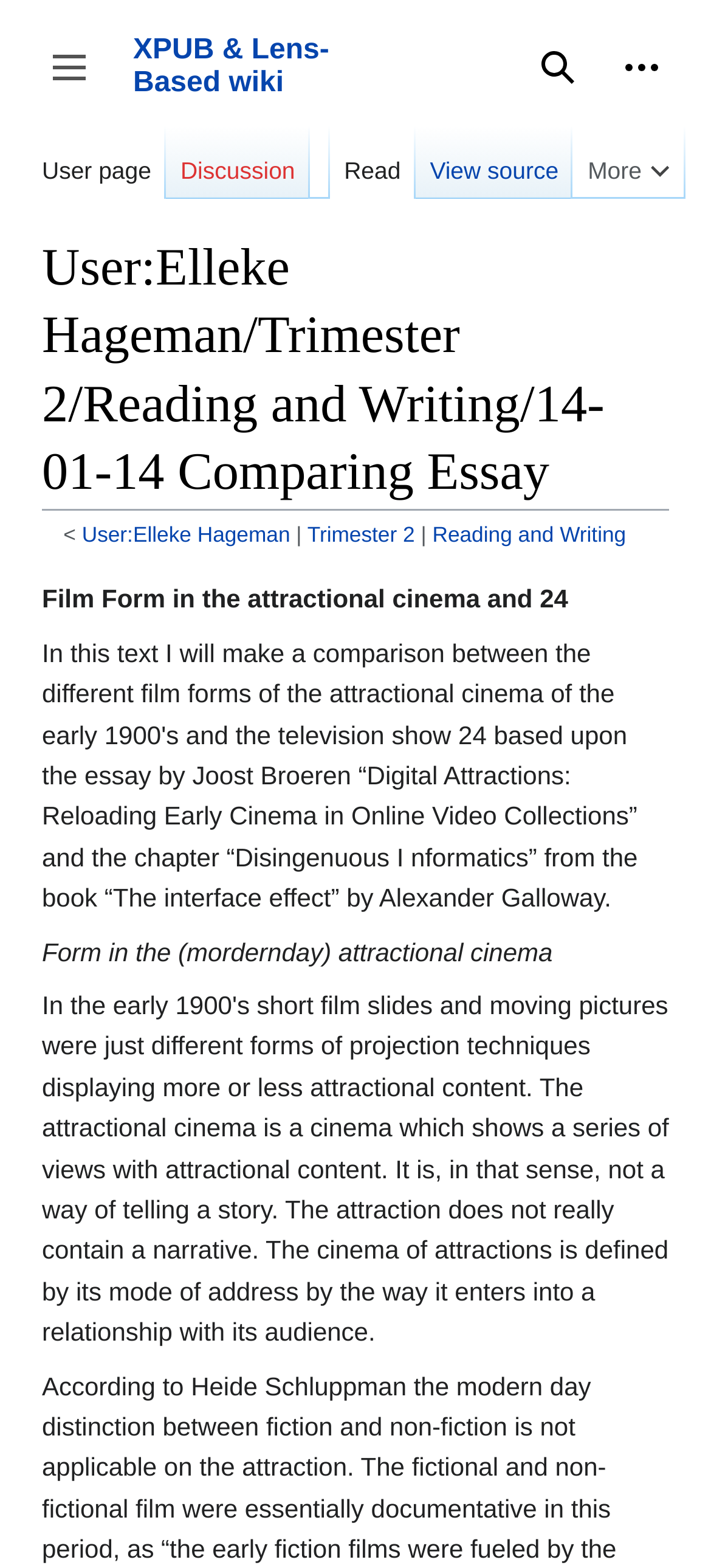Determine the bounding box coordinates of the target area to click to execute the following instruction: "Go to user page."

[0.038, 0.08, 0.233, 0.127]